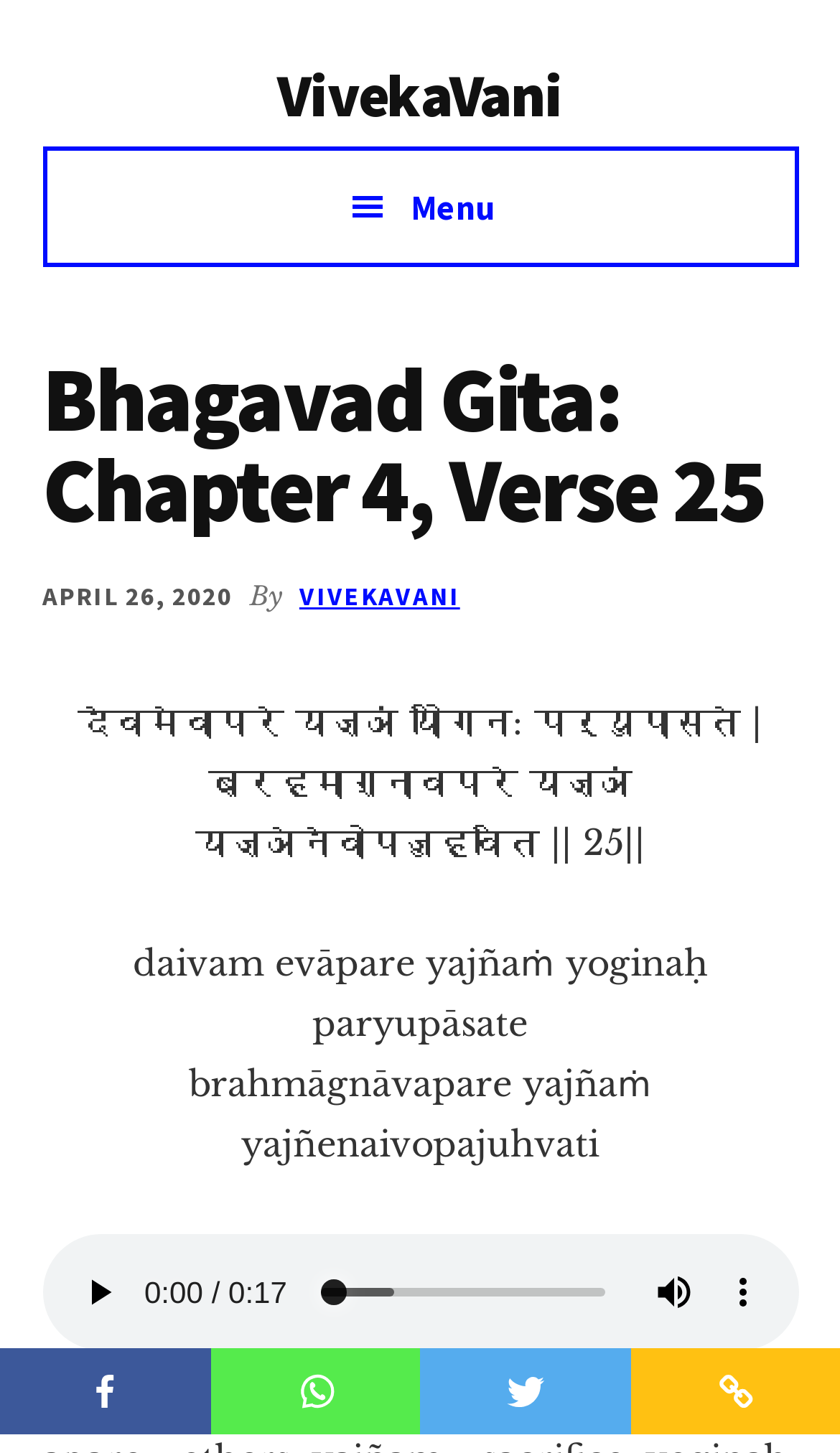What is the chapter and verse of the Bhagavad Gita being discussed?
From the details in the image, provide a complete and detailed answer to the question.

I determined this by looking at the heading 'Bhagavad Gita: Chapter 4, Verse 25' which is a prominent element on the webpage, indicating that the content of the webpage is related to this specific chapter and verse of the Bhagavad Gita.